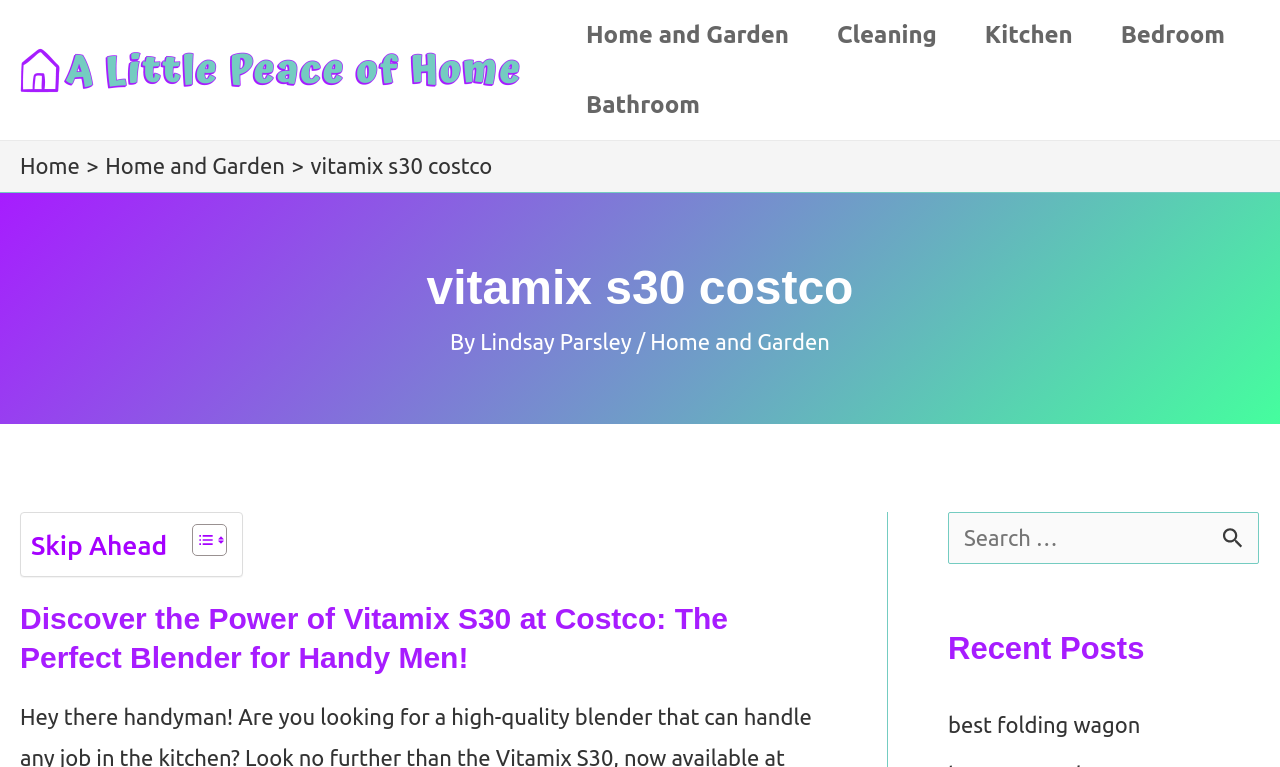Pinpoint the bounding box coordinates of the area that should be clicked to complete the following instruction: "click a little peace of home logo". The coordinates must be given as four float numbers between 0 and 1, i.e., [left, top, right, bottom].

[0.016, 0.071, 0.406, 0.104]